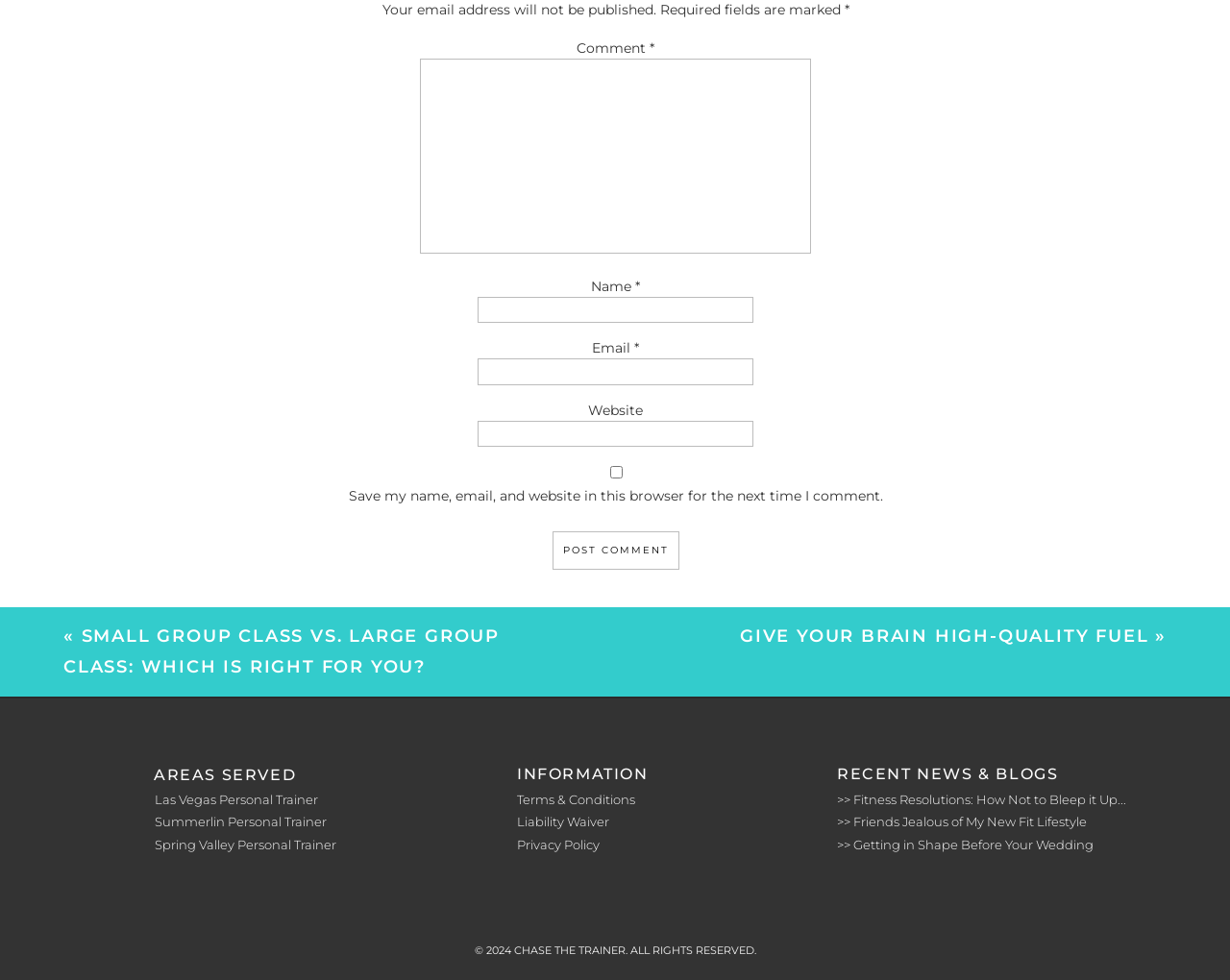Please provide the bounding box coordinates in the format (top-left x, top-left y, bottom-right x, bottom-right y). Remember, all values are floating point numbers between 0 and 1. What is the bounding box coordinate of the region described as: Las Vegas Personal Trainer

[0.126, 0.808, 0.261, 0.824]